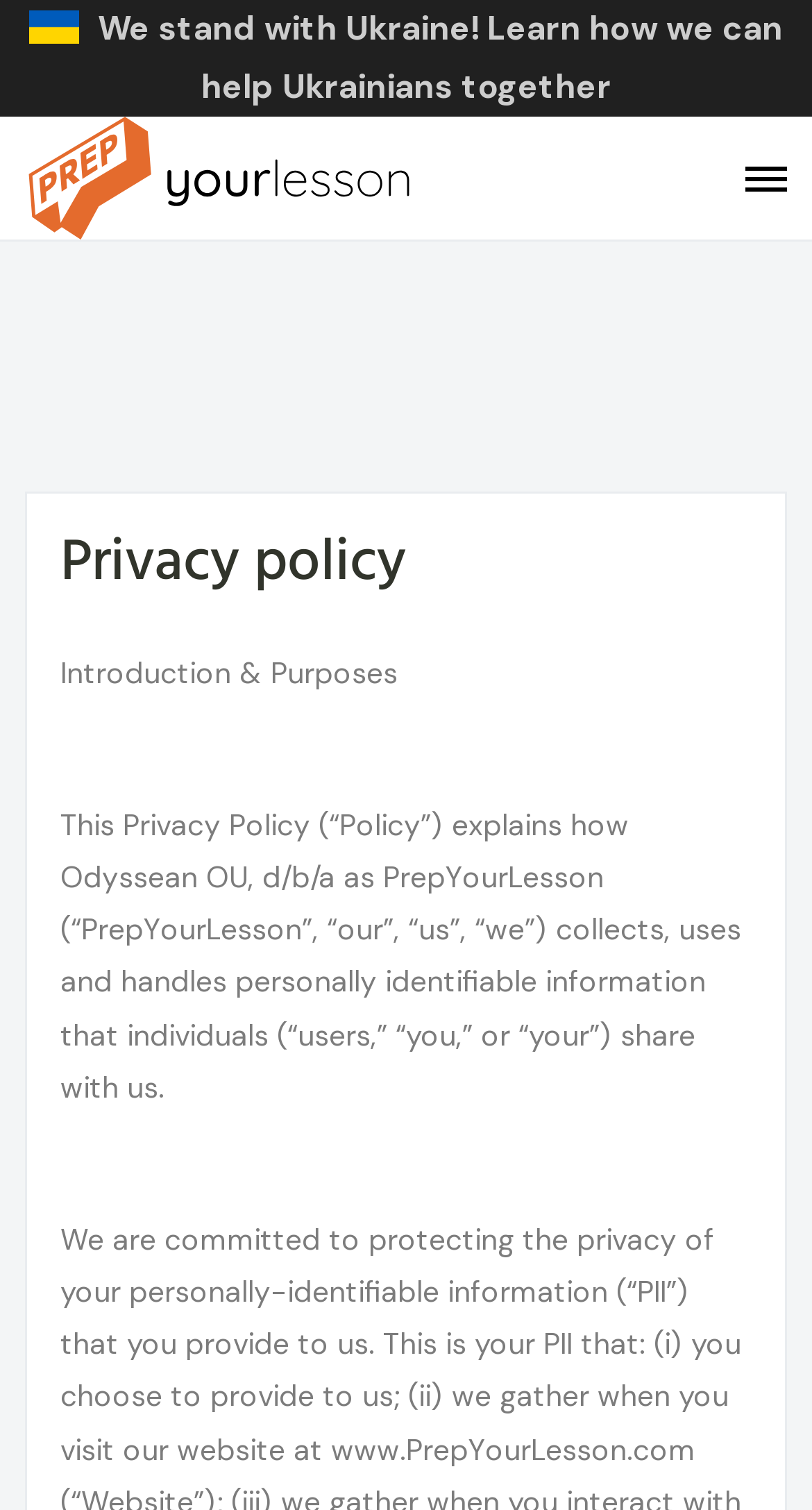Provide a thorough description of the webpage's content and layout.

The webpage is titled "PrepYourLesson" and has a prominent image at the top left corner with the text "Stand for Ukraine". Next to the image, there is a link that reads "We stand with Ukraine! Learn how we can help Ukrainians together", which spans almost the entire width of the page.

At the top center of the page, there is a logo image with a corresponding link labeled "logo". Below the logo, there is a heading that says "Privacy policy", which is centered on the page.

Under the heading, there are two blocks of text. The first one is a title that reads "Introduction & Purposes", and the second one is a paragraph that explains how PrepYourLesson collects, uses, and handles personally identifiable information shared by users. These text blocks are positioned at the top half of the page, with the paragraph taking up more vertical space.